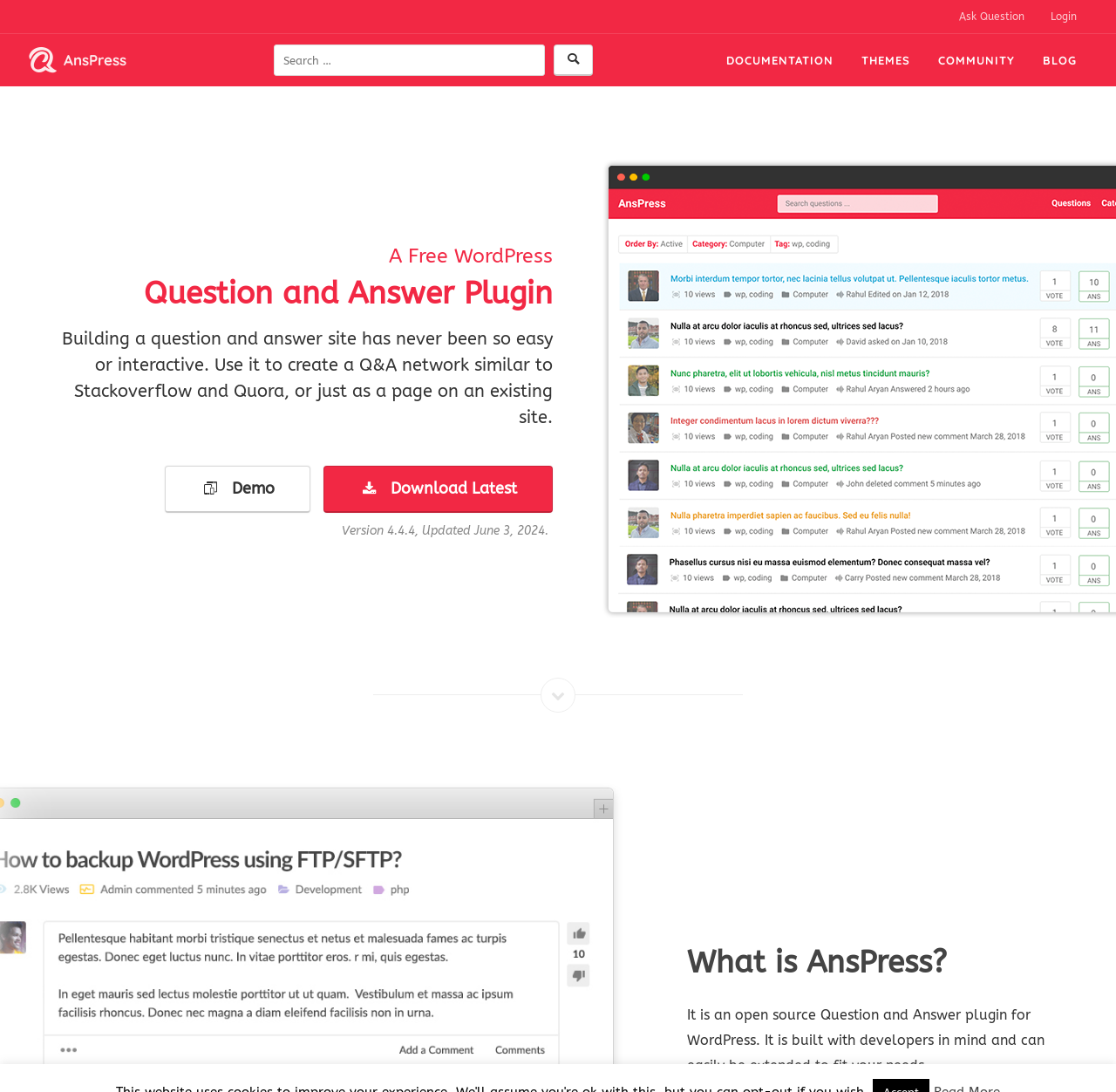What type of plugin is AnsPress?
Analyze the screenshot and provide a detailed answer to the question.

AnsPress is an open source Question and Answer plugin for WordPress, which means that it is freely available and can be modified and extended by developers.